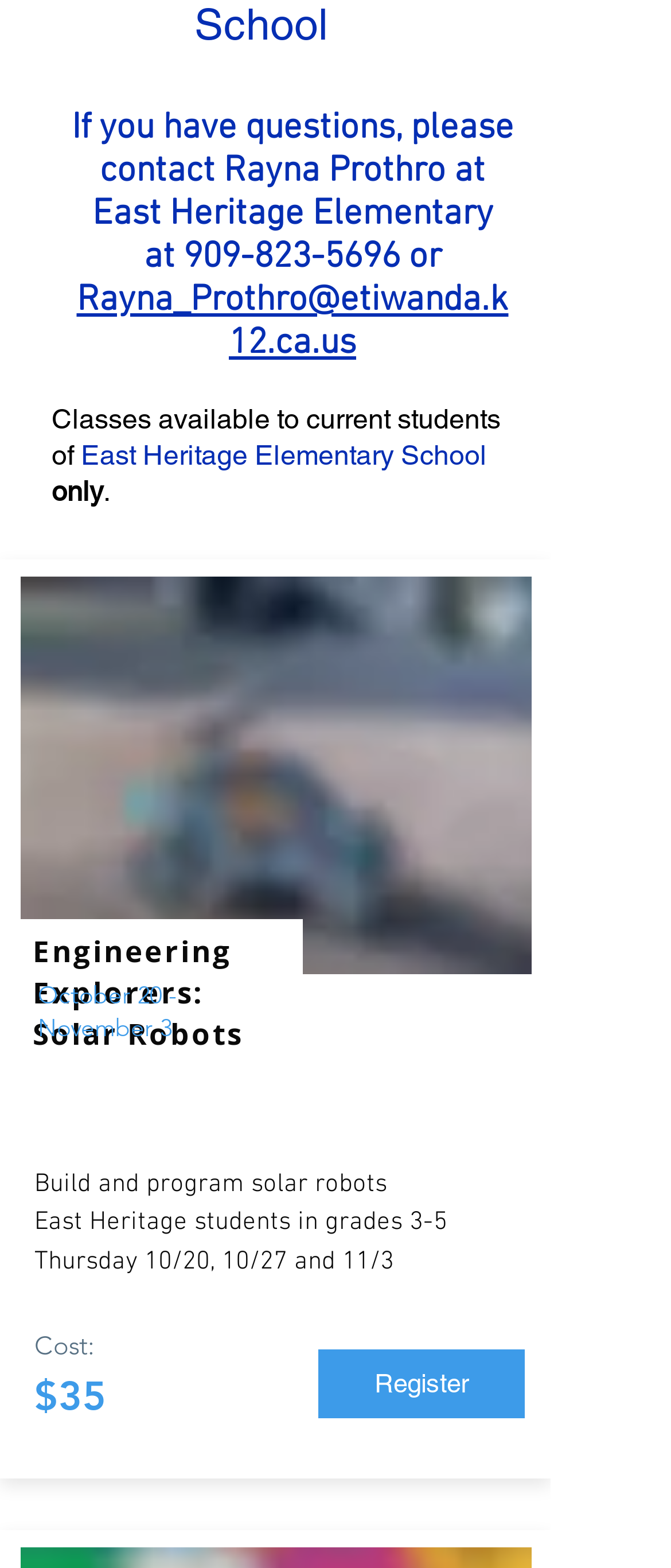What grades are eligible for the Engineering Explorers program?
Refer to the screenshot and respond with a concise word or phrase.

3-5